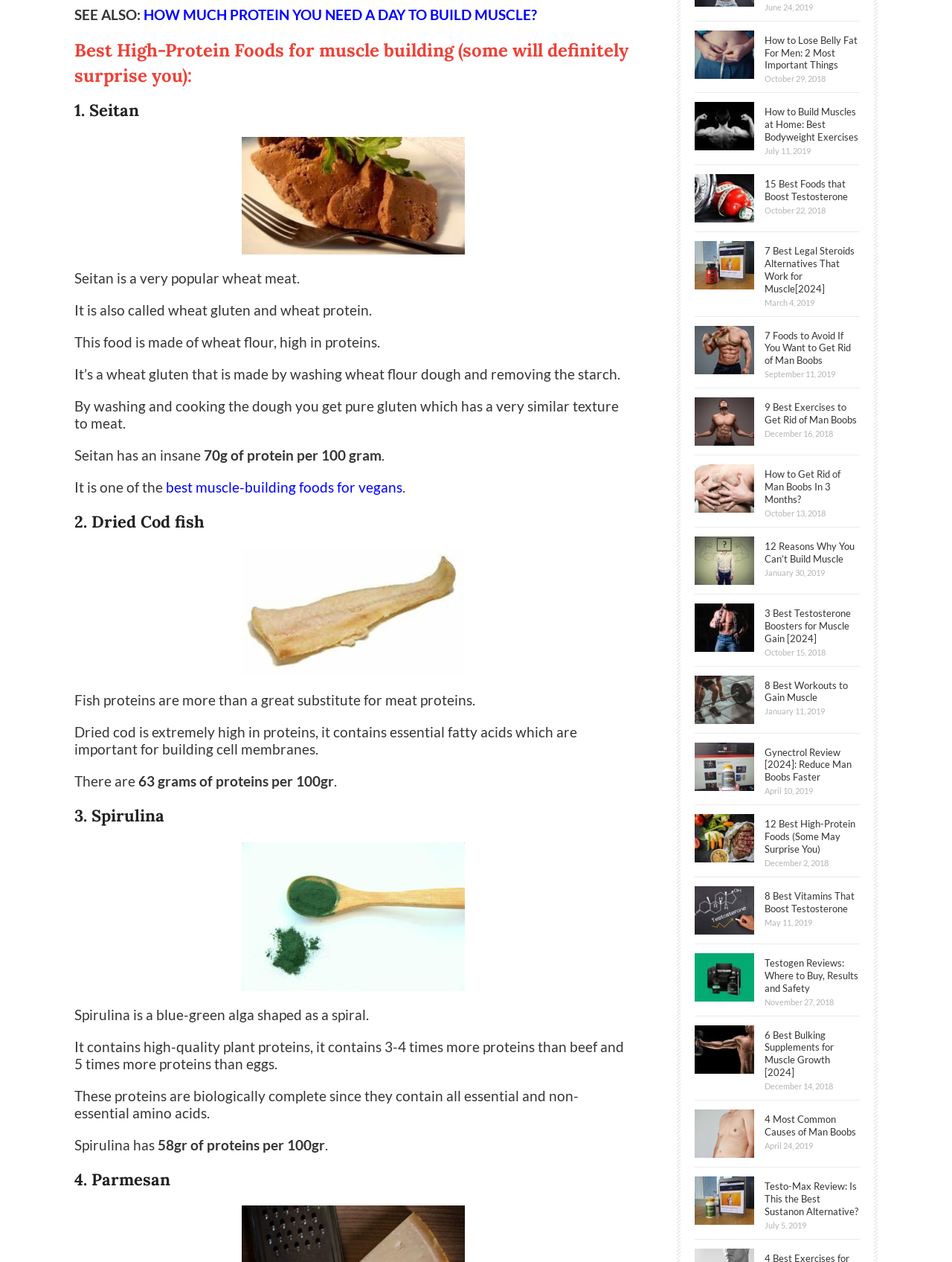Find the bounding box coordinates of the element I should click to carry out the following instruction: "Learn about 'How to lose belly fat for men'".

[0.73, 0.037, 0.792, 0.047]